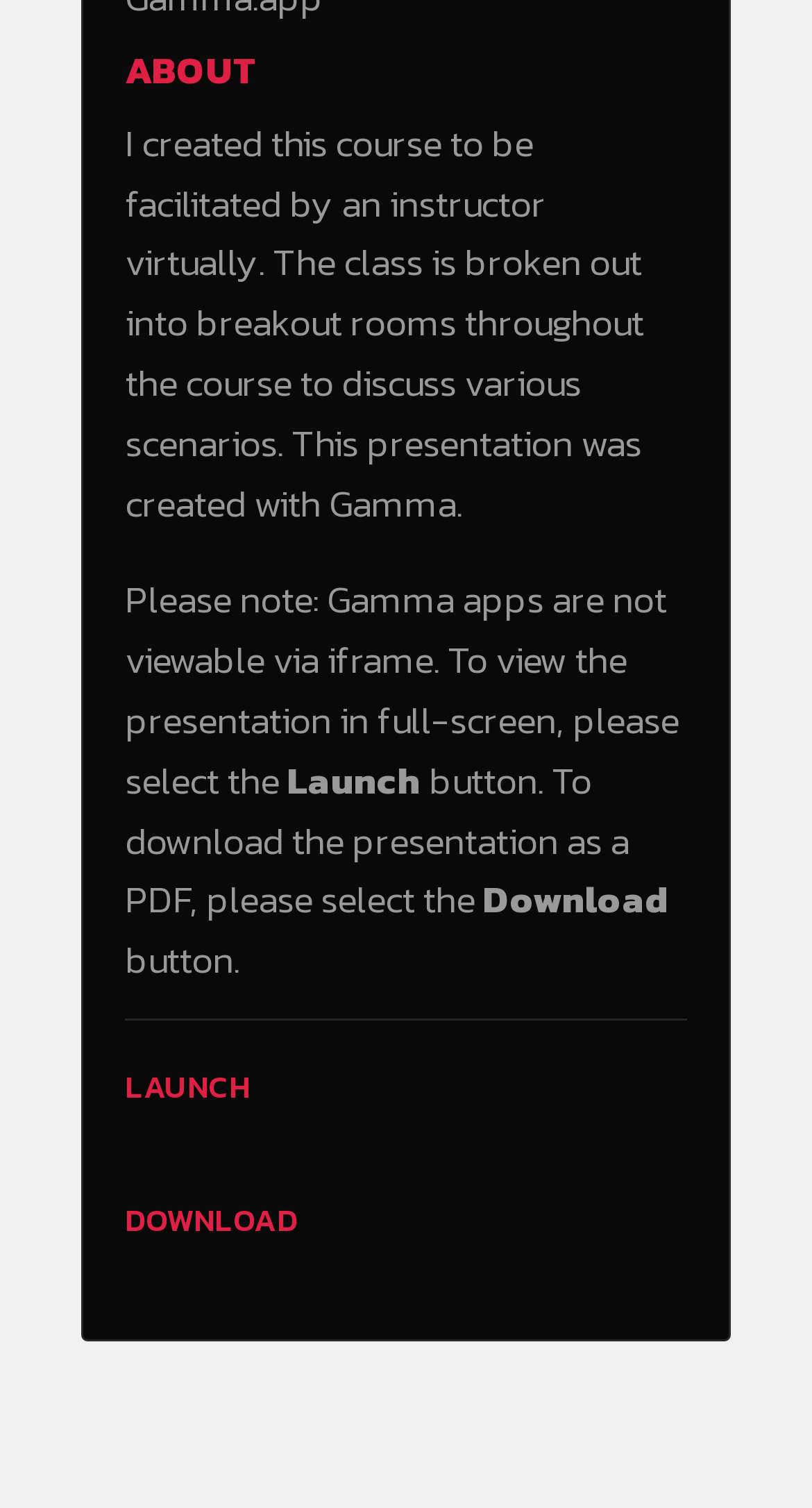Please provide a brief answer to the question using only one word or phrase: 
How can I view the presentation in full-screen?

Select the Launch button